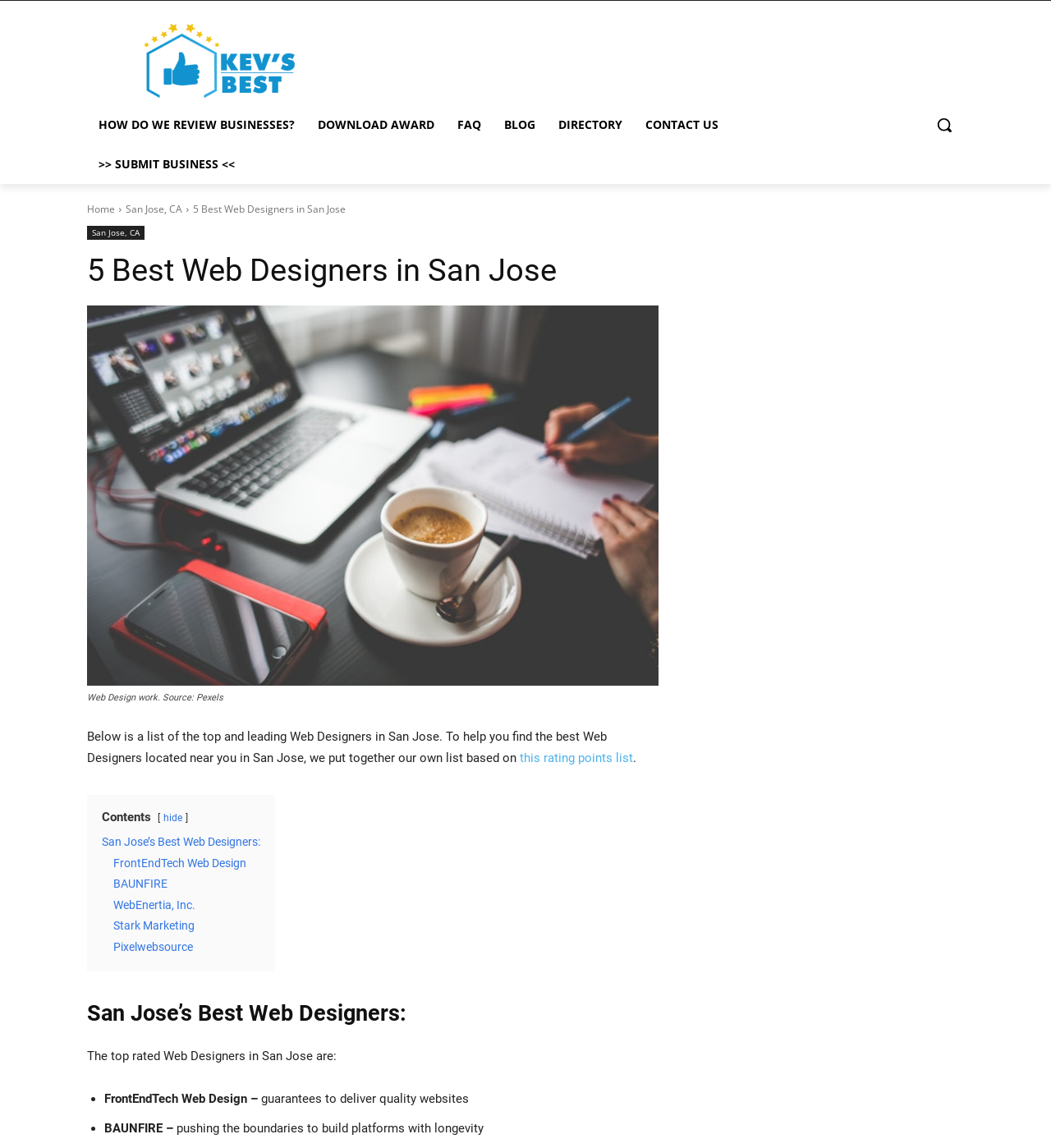Explain the webpage's layout and main content in detail.

The webpage is about the top-rated web designers in San Jose, California. At the top, there is a logo "Kev's Best" with an accompanying image. Below the logo, there are several links to different sections of the website, including "HOW DO WE REVIEW BUSINESSES?", "DOWNLOAD AWARD", "FAQ", "BLOG", "DIRECTORY", and "CONTACT US". 

To the right of these links, there is a search button with a magnifying glass icon. Above the search button, there are two links: "Home" and "San Jose, CA". 

The main content of the webpage is headed by a title "5 Best Web Designers in San Jose" and a brief description of the list below. The list is introduced by a figure with an image and a caption "Web Design work. Source: Pexels". 

Below the figure, there is a paragraph explaining the methodology of the rating points list. The list itself is divided into sections, each with a link to a web designer's name, such as "FrontEndTech Web Design", "BAUNFIRE", "WebEnertia, Inc.", "Stark Marketing", and "Pixelwebsource". Each section has a brief description of the web designer's services. 

The webpage has a total of 5 links to web designers, each with a brief description. There are also several other links and buttons scattered throughout the page, including a "SUBMIT BUSINESS" link at the top.